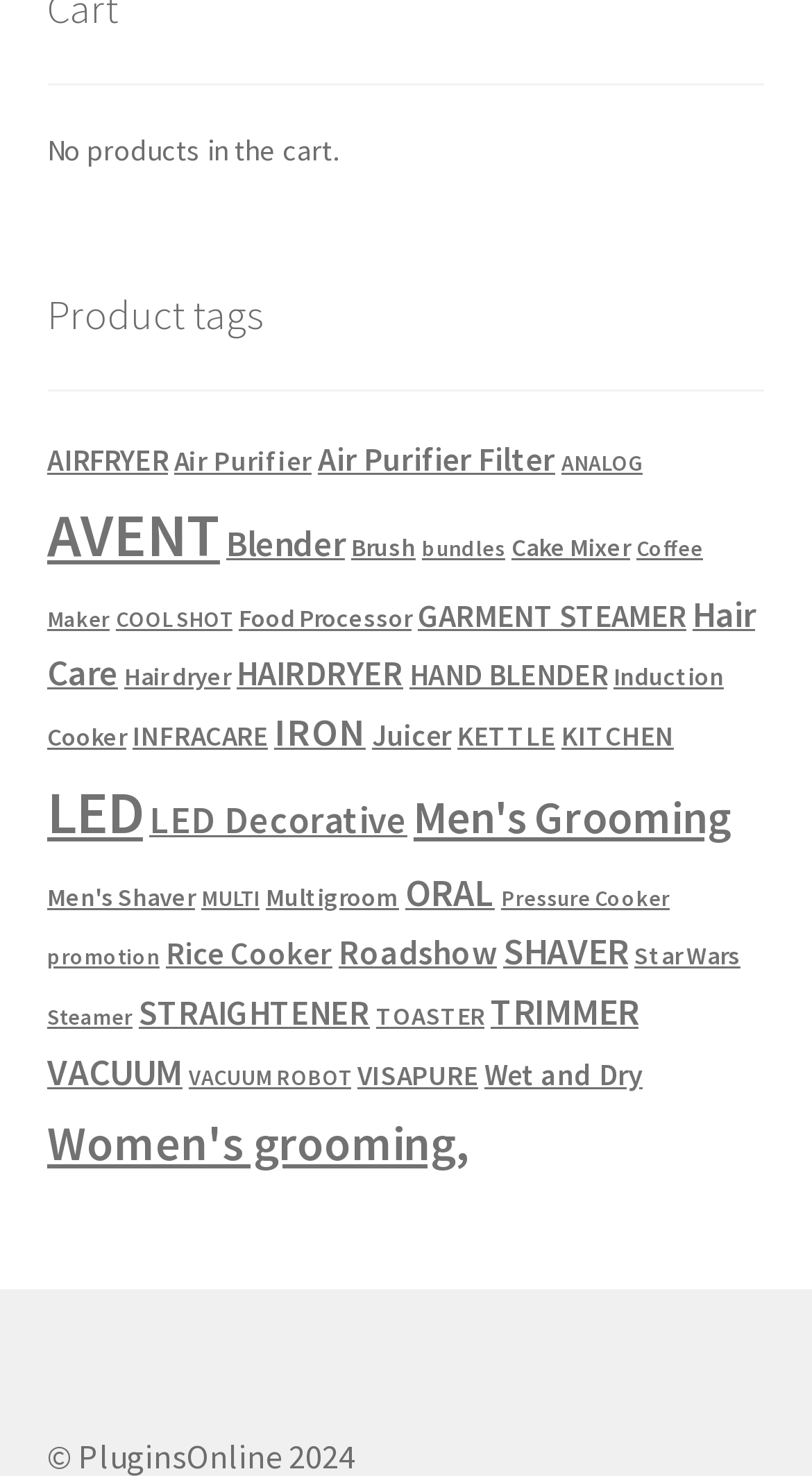How many products are under the 'AVENT' category?
Please provide a single word or phrase based on the screenshot.

109